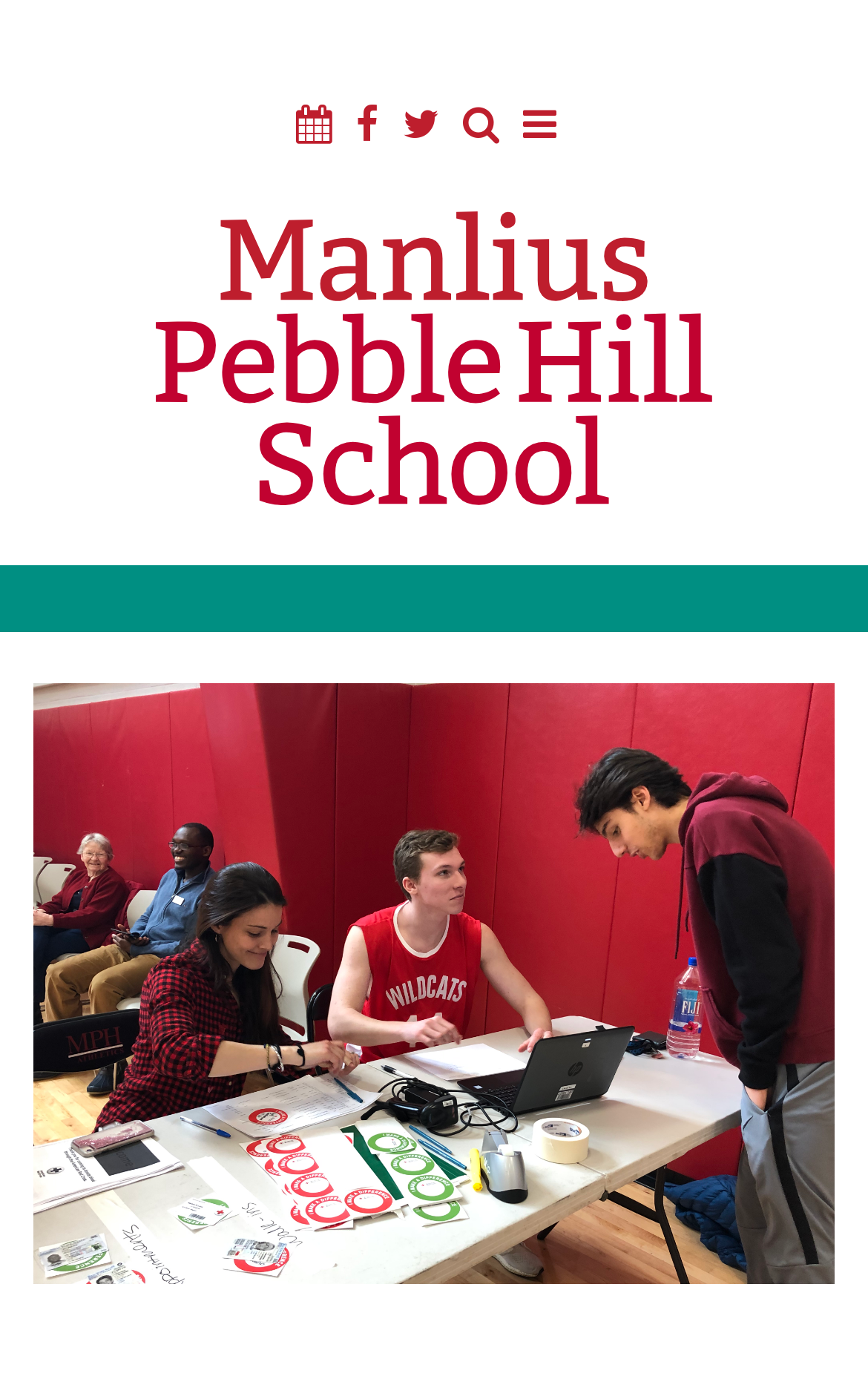Please reply with a single word or brief phrase to the question: 
What is the purpose of the webpage?

To report a blood drive event